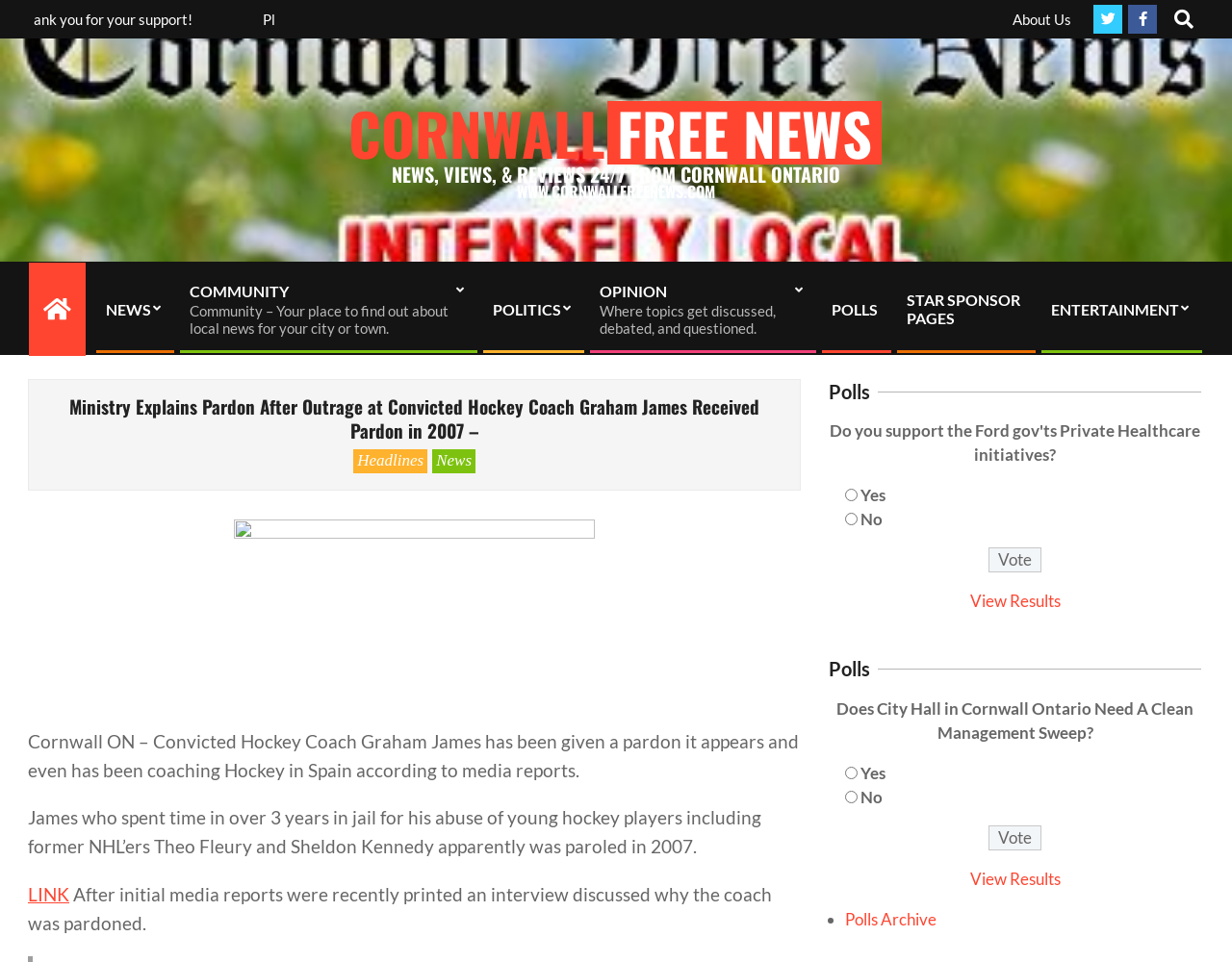Generate the title text from the webpage.

Ministry Explains Pardon After Outrage at Convicted Hockey Coach Graham James Received Pardon in 2007 –